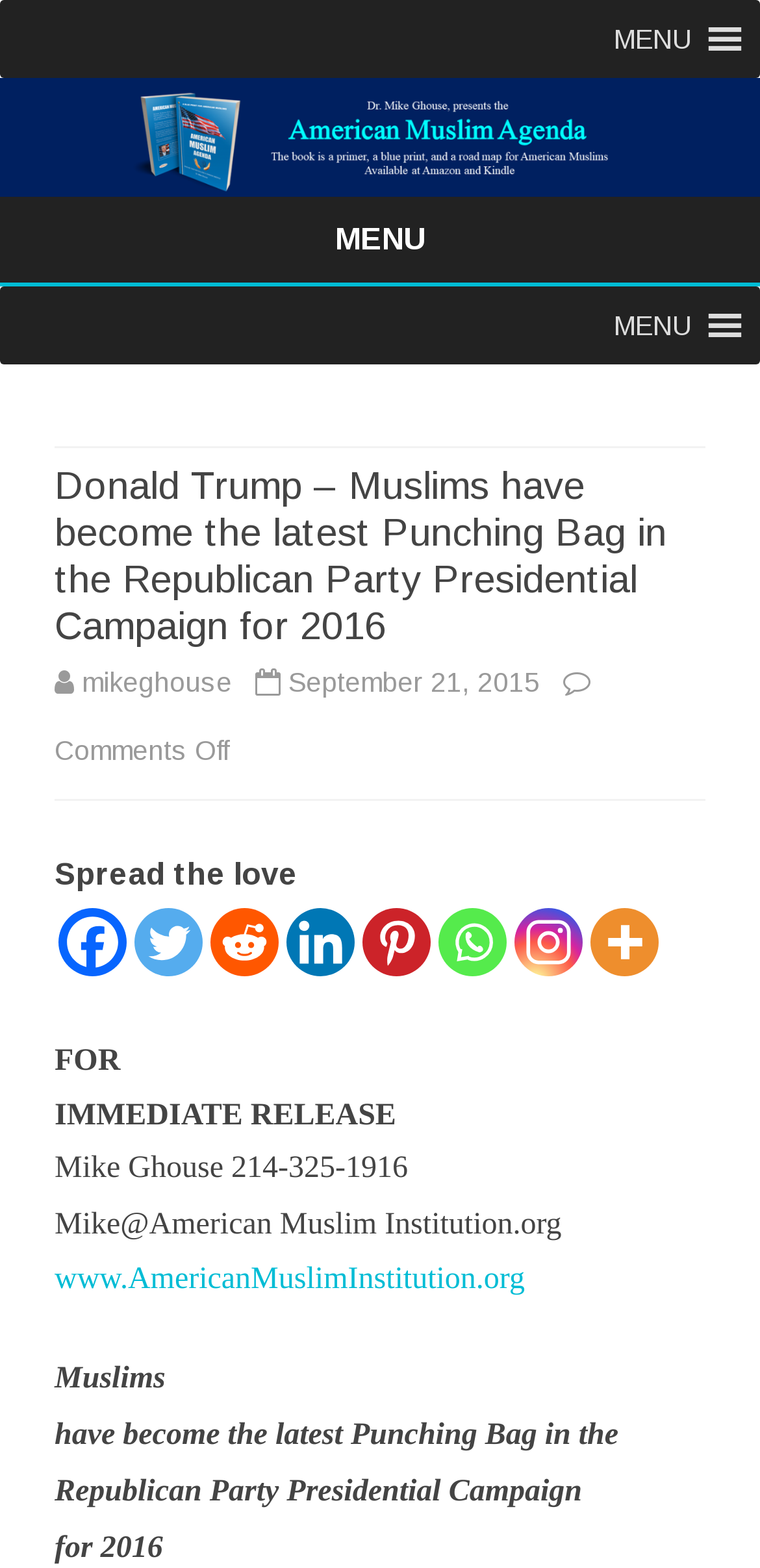Extract the top-level heading from the webpage and provide its text.

Donald Trump – Muslims have become the latest Punching Bag in the Republican Party Presidential Campaign for 2016